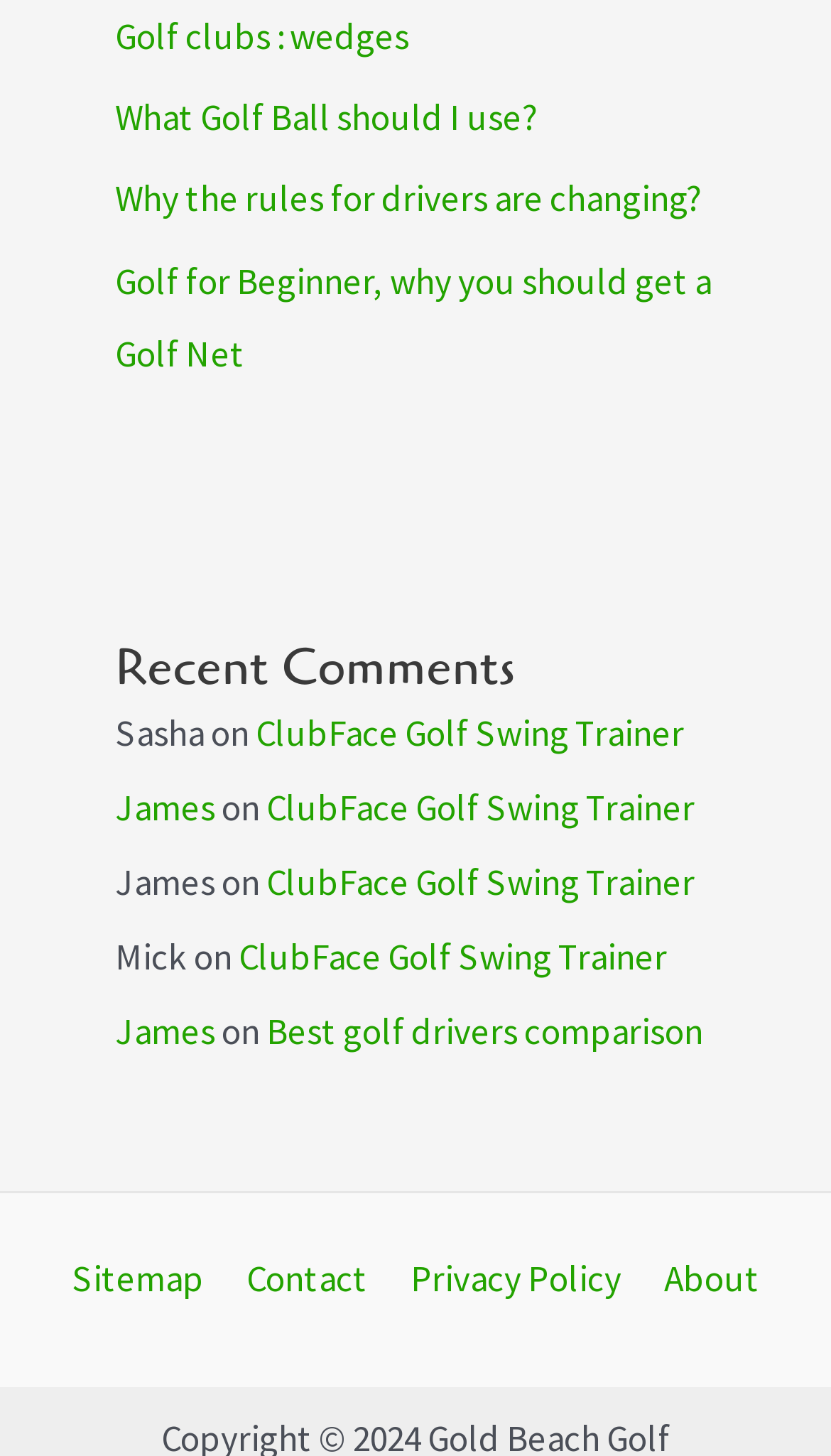What is the topic of the first link?
From the image, provide a succinct answer in one word or a short phrase.

Golf clubs